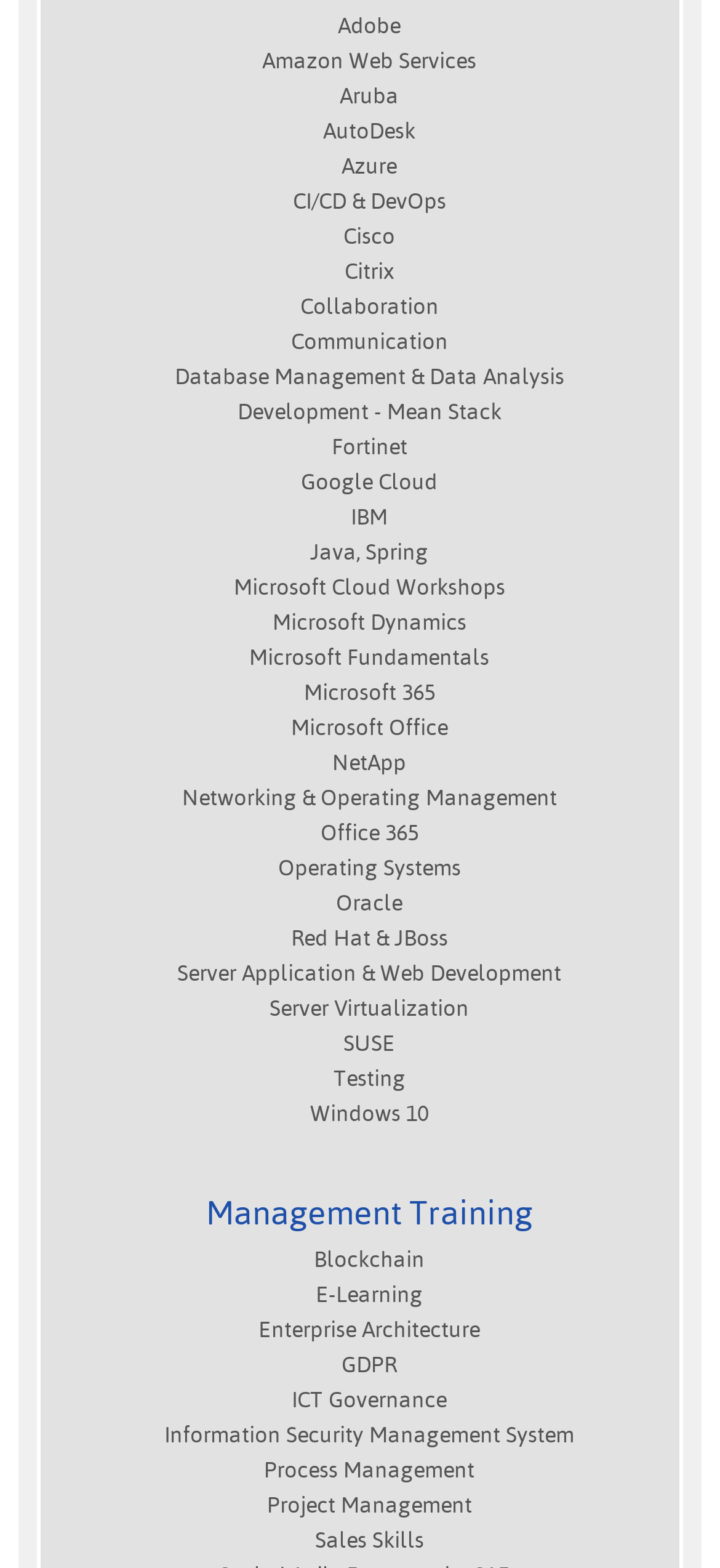What is the topic of the link at the top left corner?
Relying on the image, give a concise answer in one word or a brief phrase.

Adobe